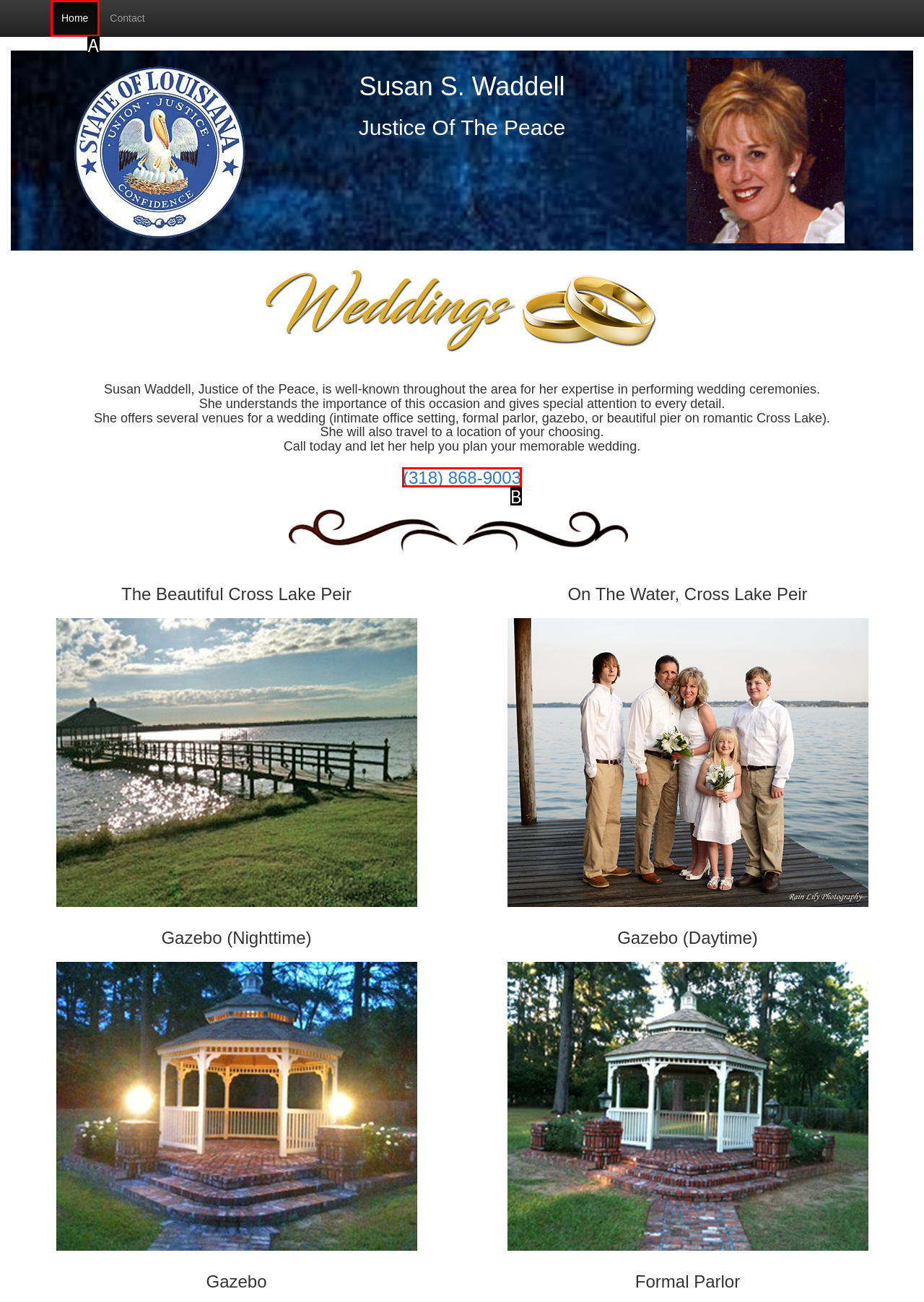Choose the option that matches the following description: (318) 868-9003
Reply with the letter of the selected option directly.

B